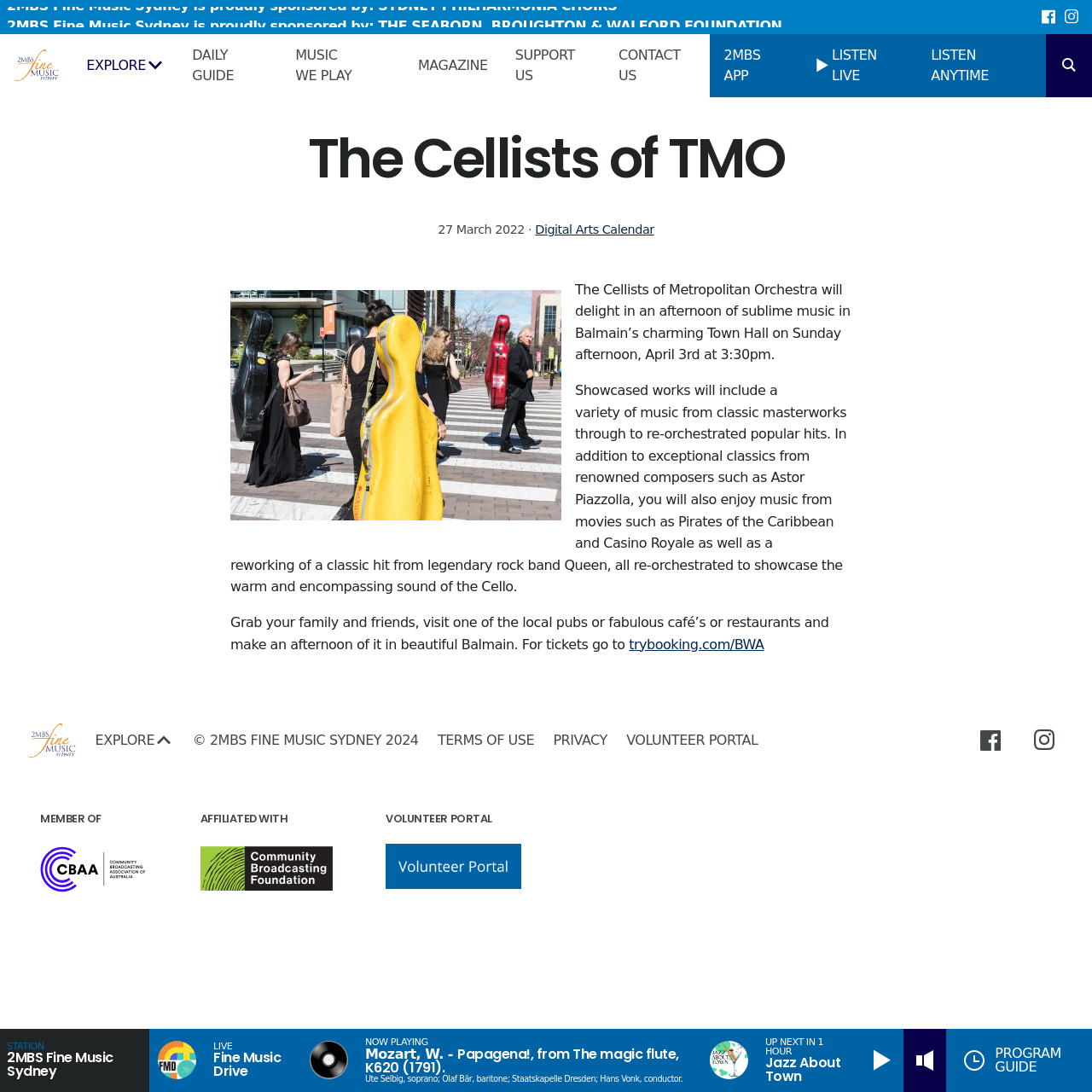Pinpoint the bounding box coordinates for the area that should be clicked to perform the following instruction: "Search".

[0.958, 0.031, 1.0, 0.089]